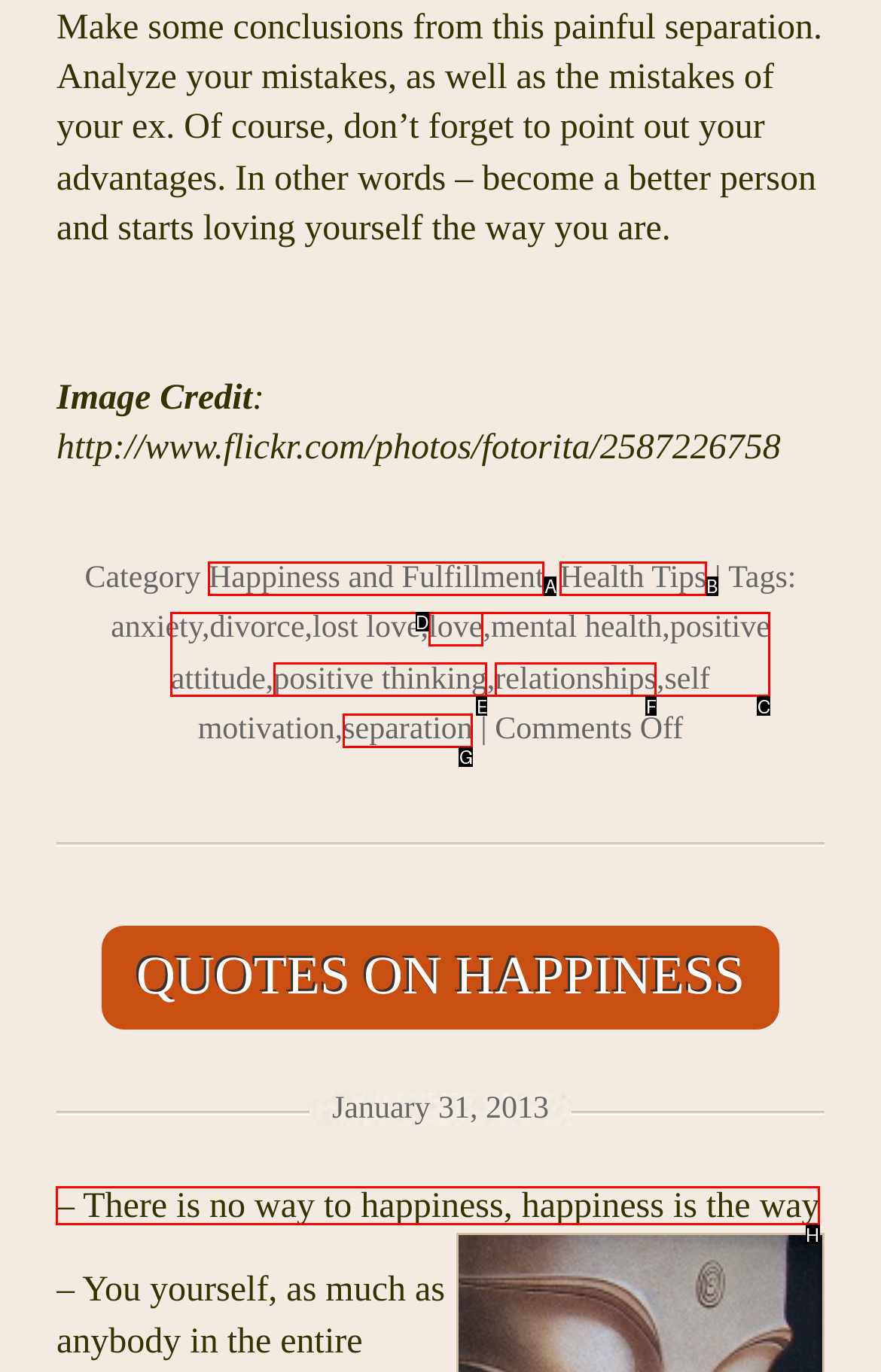Which HTML element should be clicked to complete the task: Click on the HostKnox link? Answer with the letter of the corresponding option.

None